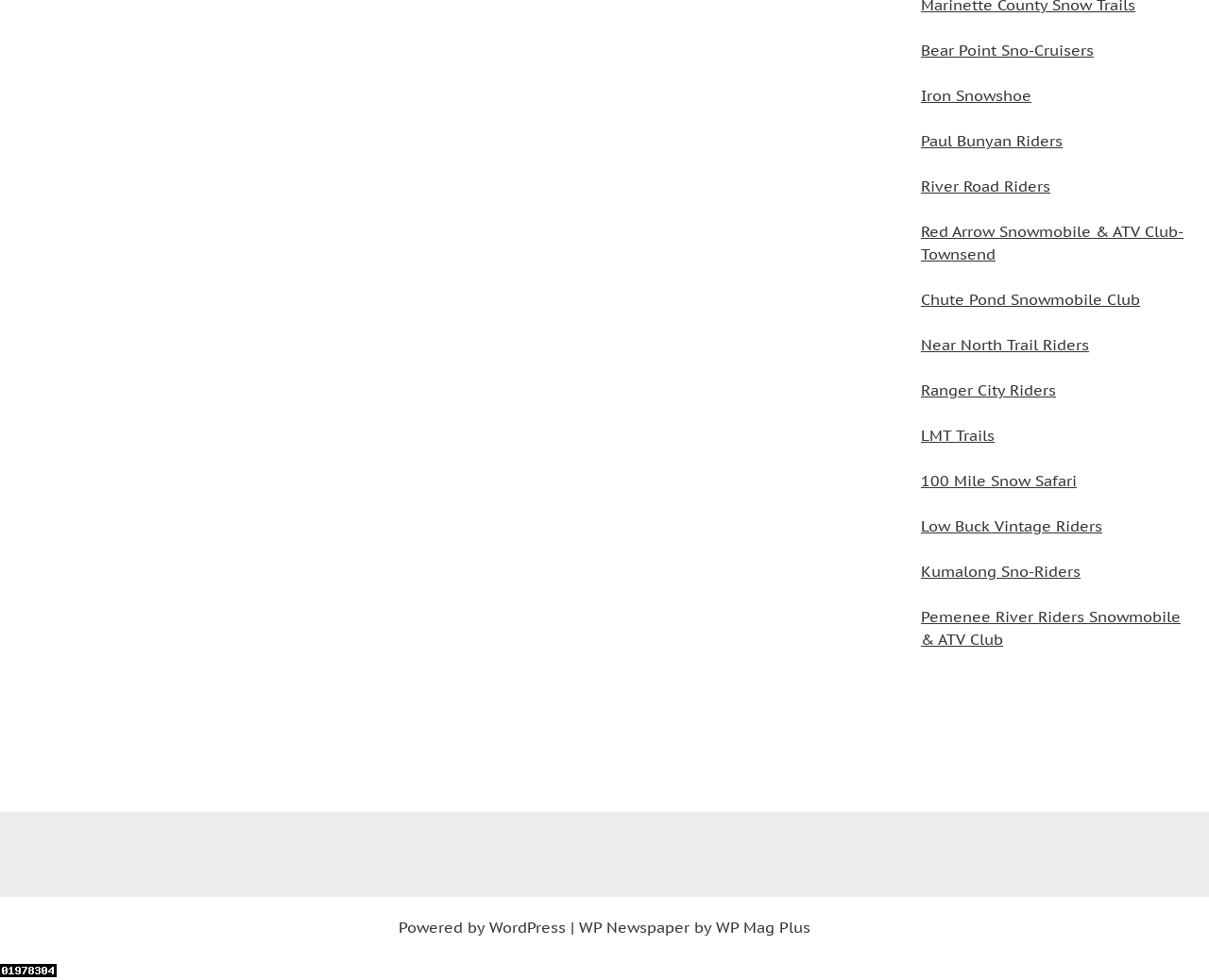Please find the bounding box coordinates of the element's region to be clicked to carry out this instruction: "check out WordPress".

[0.405, 0.937, 0.468, 0.956]